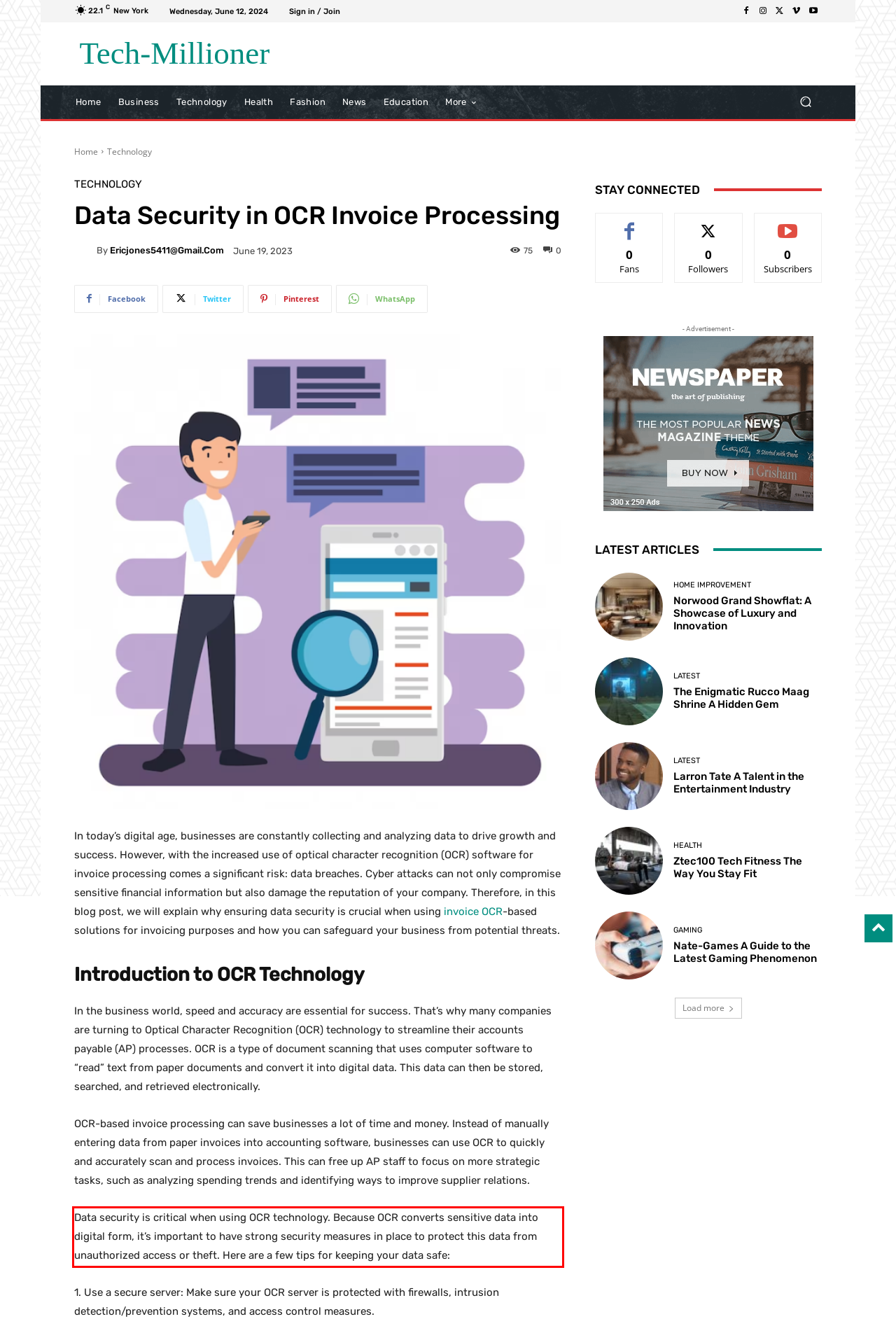Identify the text inside the red bounding box on the provided webpage screenshot by performing OCR.

Data security is critical when using OCR technology. Because OCR converts sensitive data into digital form, it’s important to have strong security measures in place to protect this data from unauthorized access or theft. Here are a few tips for keeping your data safe: